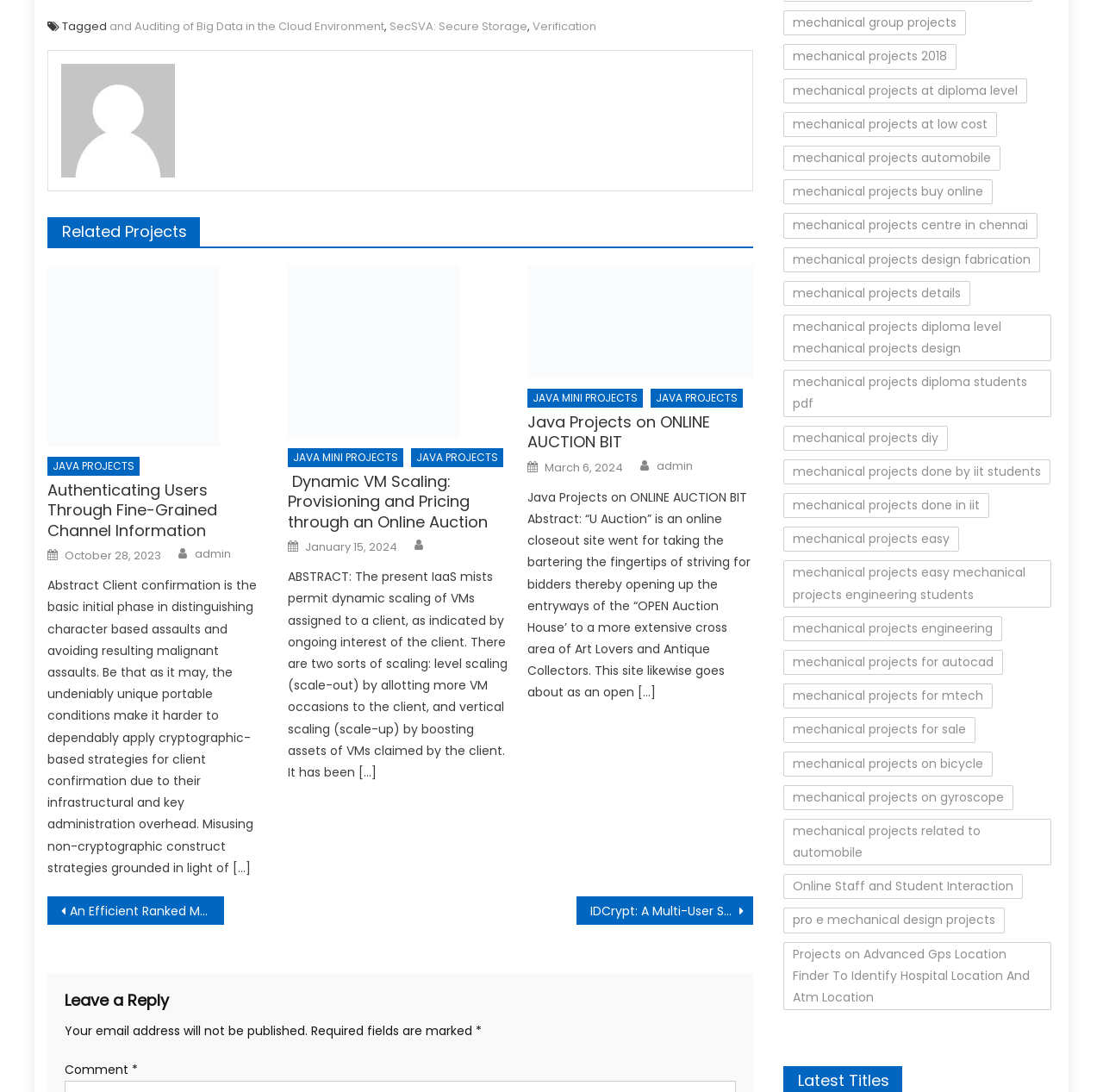Please answer the following question using a single word or phrase: 
What is the topic of the webpage?

Java projects and mechanical projects